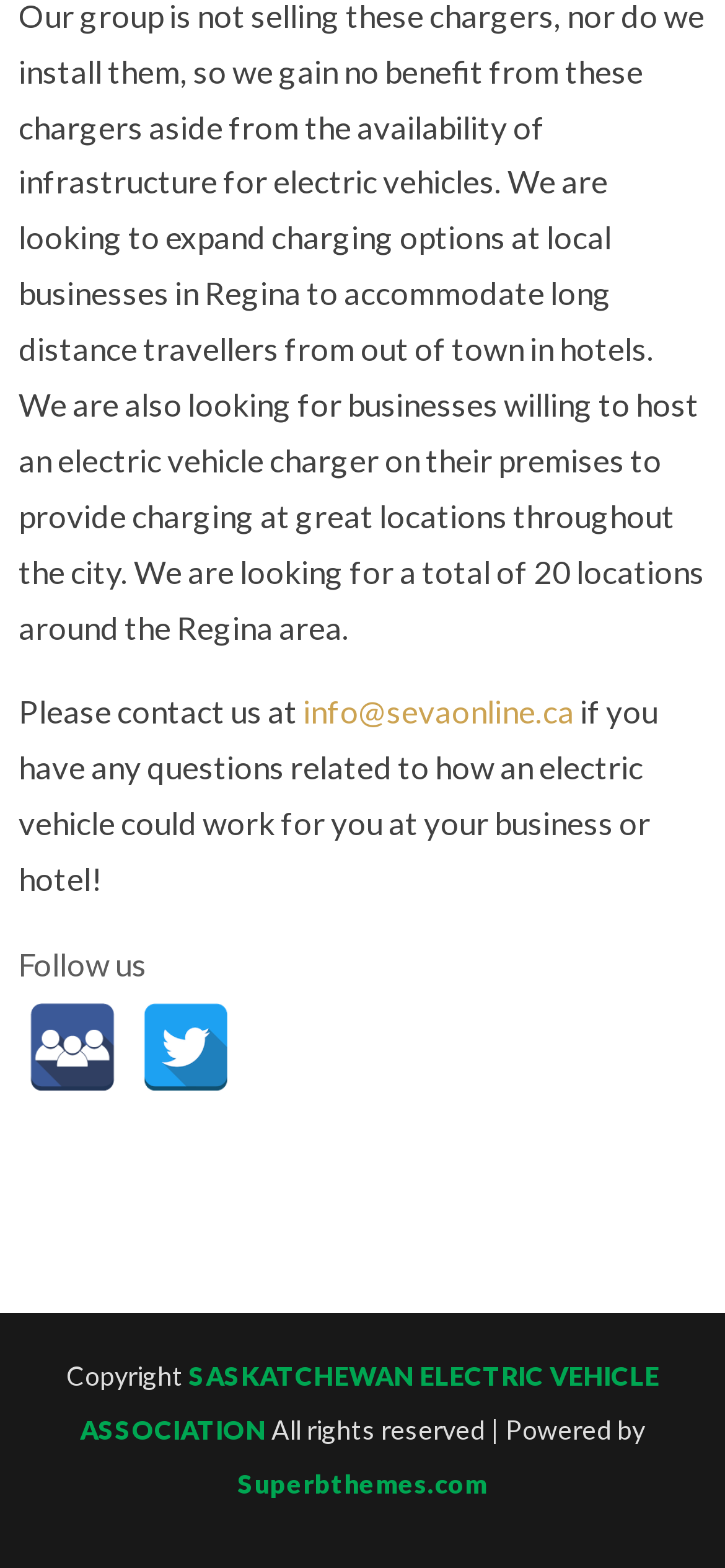Using the description: "info@sevaonline.ca", determine the UI element's bounding box coordinates. Ensure the coordinates are in the format of four float numbers between 0 and 1, i.e., [left, top, right, bottom].

[0.418, 0.442, 0.792, 0.467]